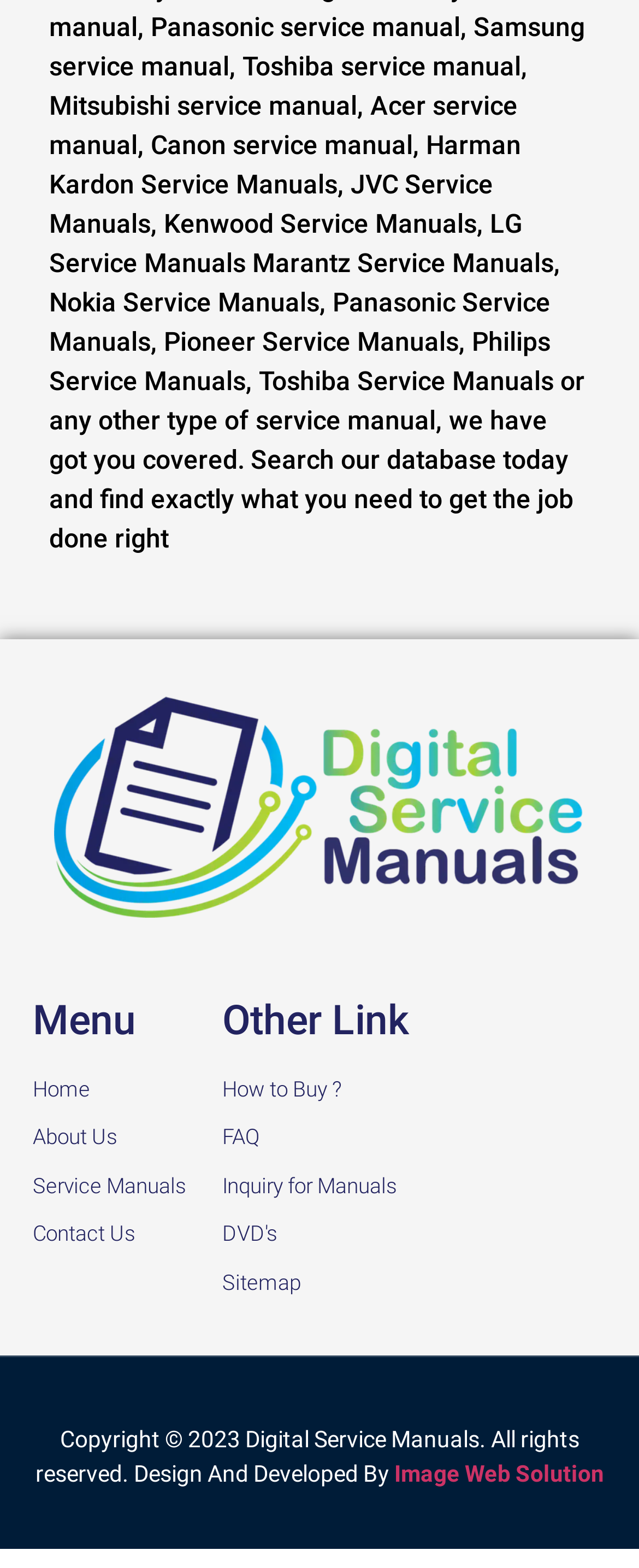Who developed the website?
Provide an in-depth answer to the question, covering all aspects.

The website was developed by 'Image Web Solution' as indicated by the link at the bottom of the webpage, next to the copyright information.